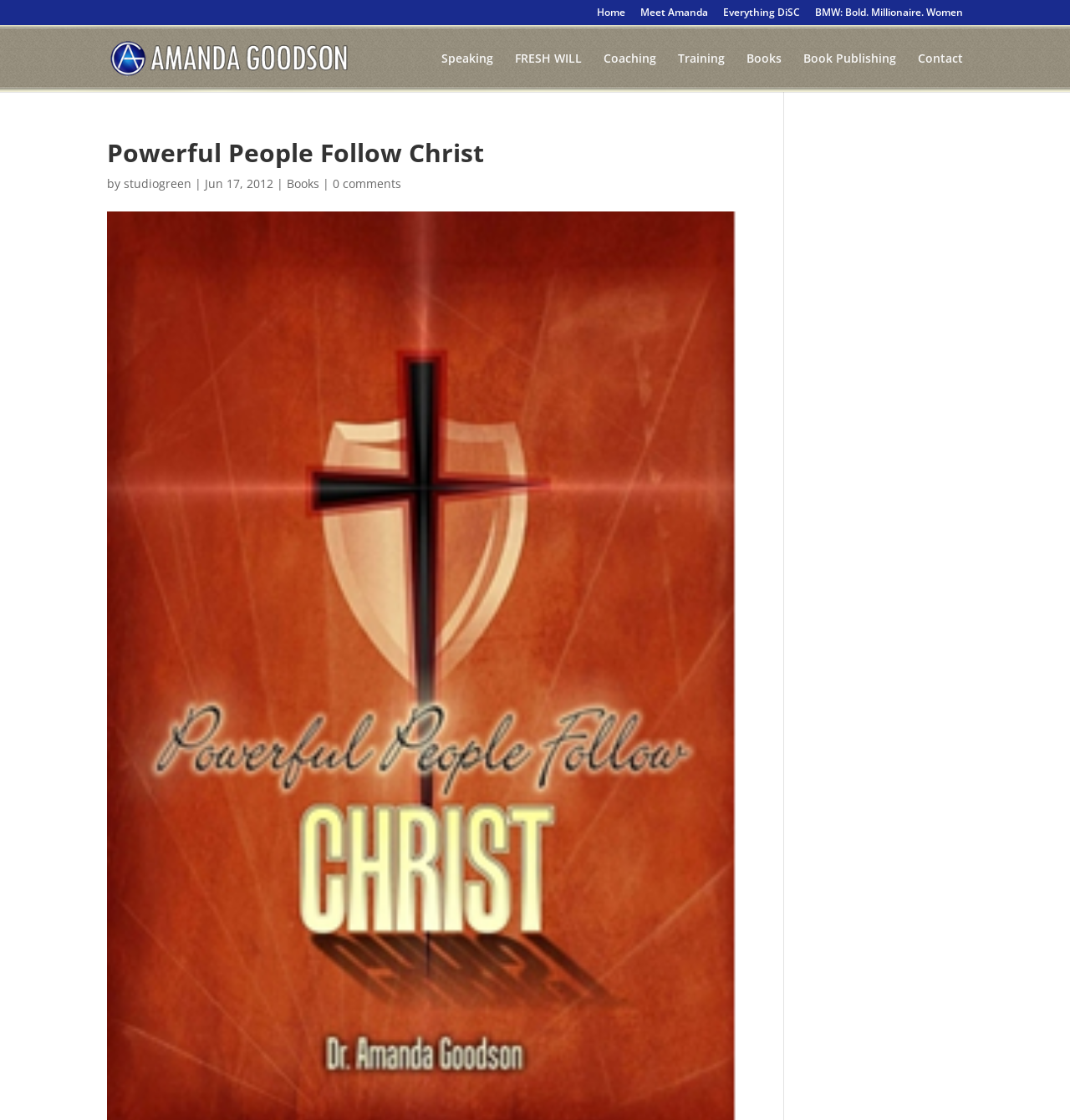Find the main header of the webpage and produce its text content.

Powerful People Follow Christ